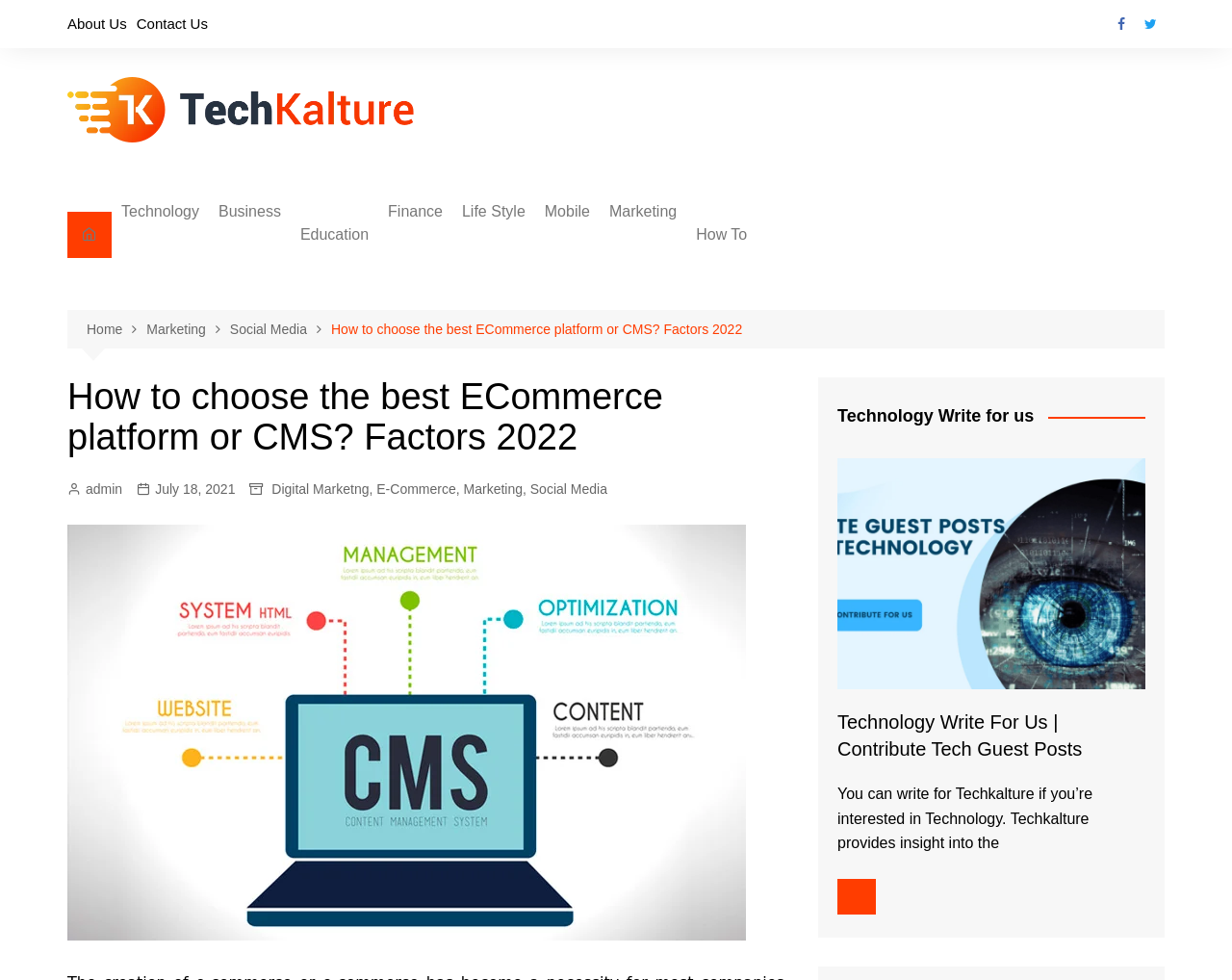Use a single word or phrase to answer the question:
What is the name of the website?

Tech Kalture